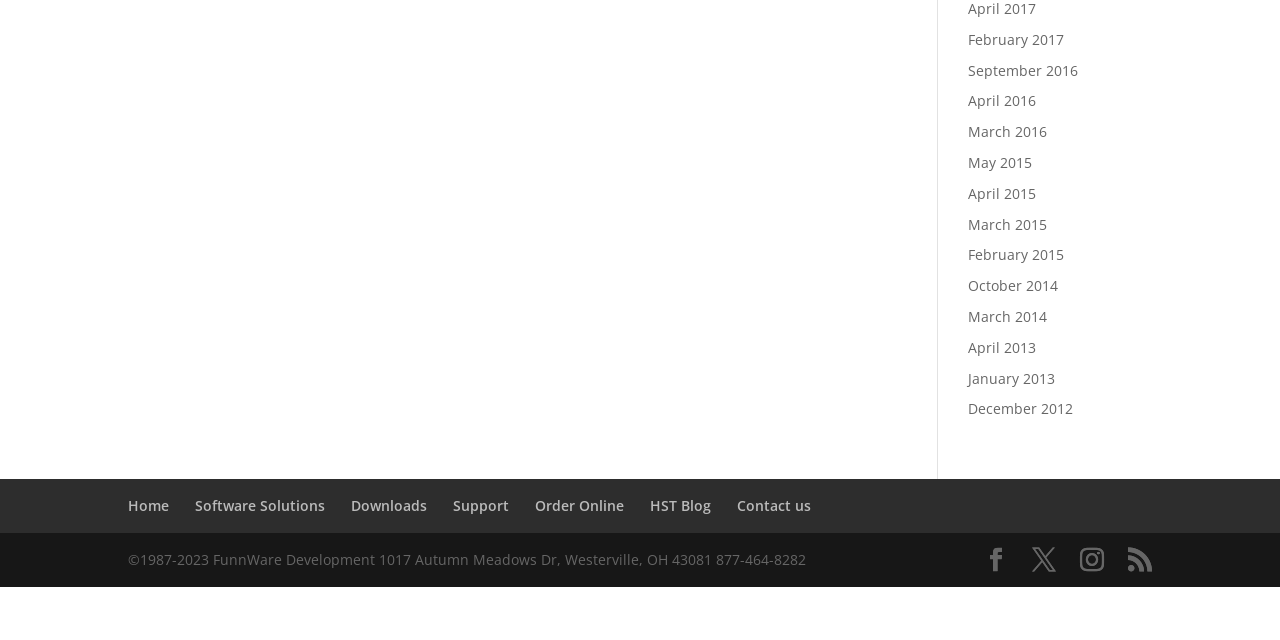Give the bounding box coordinates for this UI element: "Home". The coordinates should be four float numbers between 0 and 1, arranged as [left, top, right, bottom].

[0.1, 0.775, 0.132, 0.805]